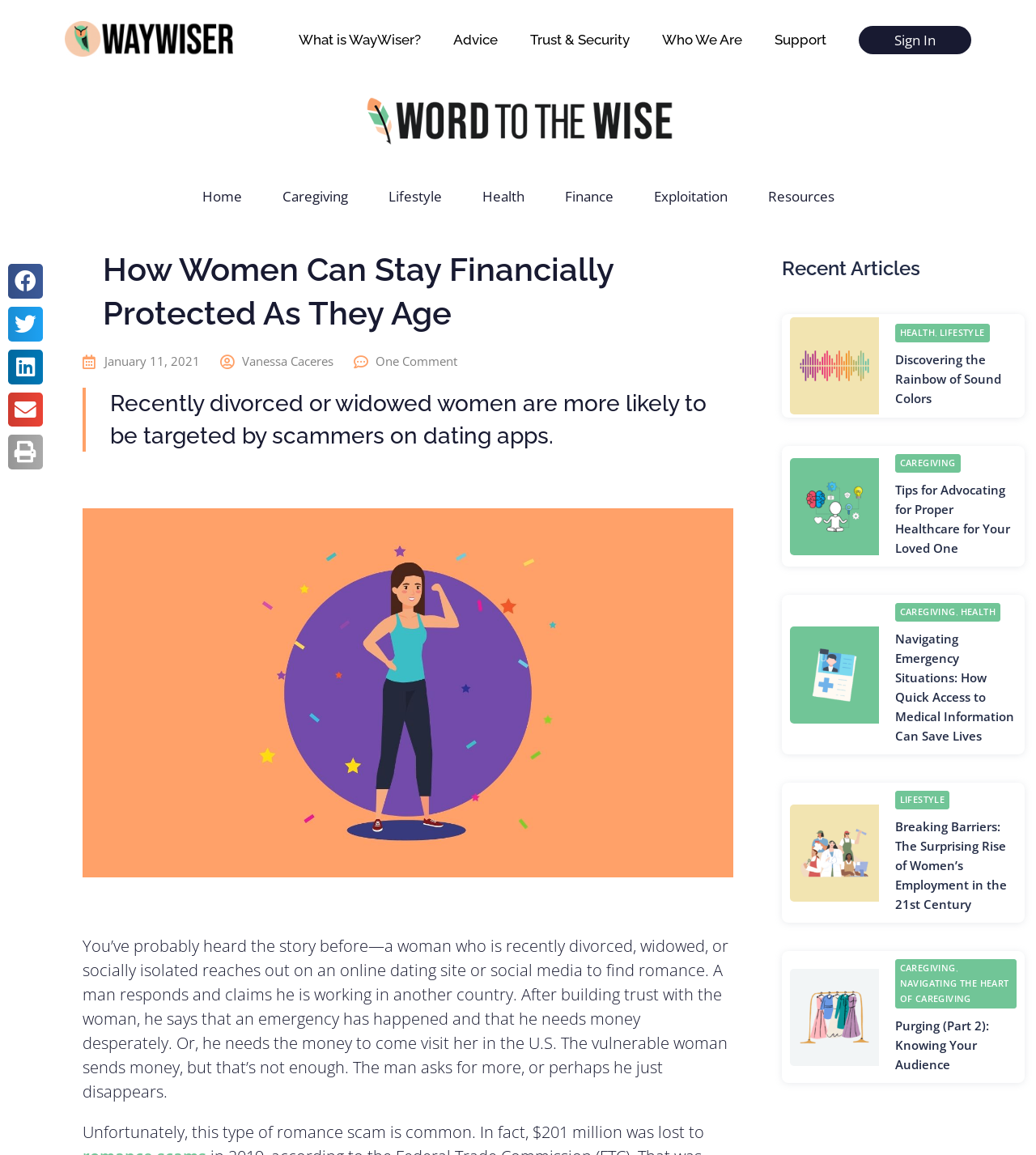Determine the bounding box coordinates of the element that should be clicked to execute the following command: "View the 'Caregiving' article".

[0.754, 0.386, 0.989, 0.491]